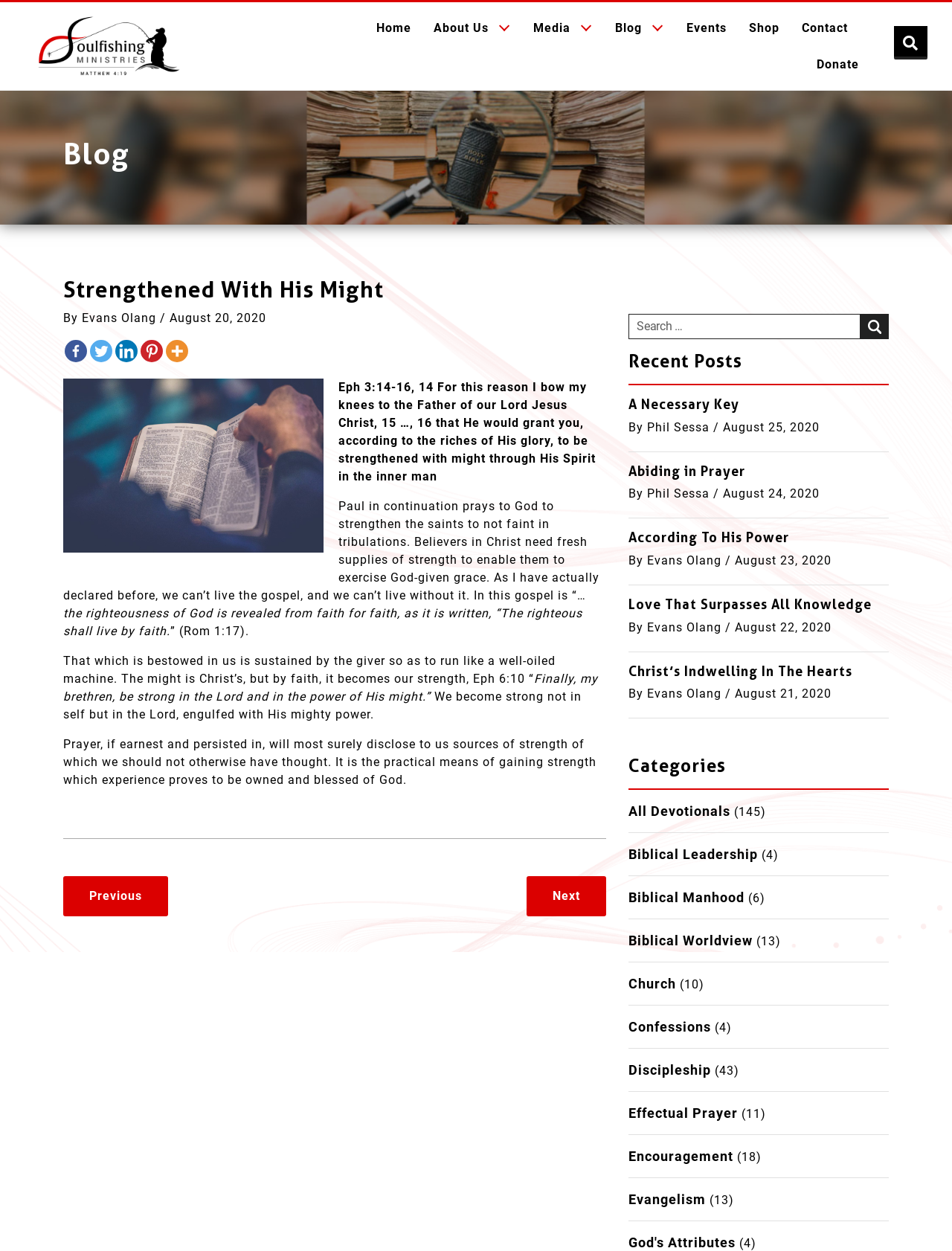Please determine the bounding box coordinates of the clickable area required to carry out the following instruction: "Click on the 'Home' link". The coordinates must be four float numbers between 0 and 1, represented as [left, top, right, bottom].

[0.395, 0.008, 0.432, 0.037]